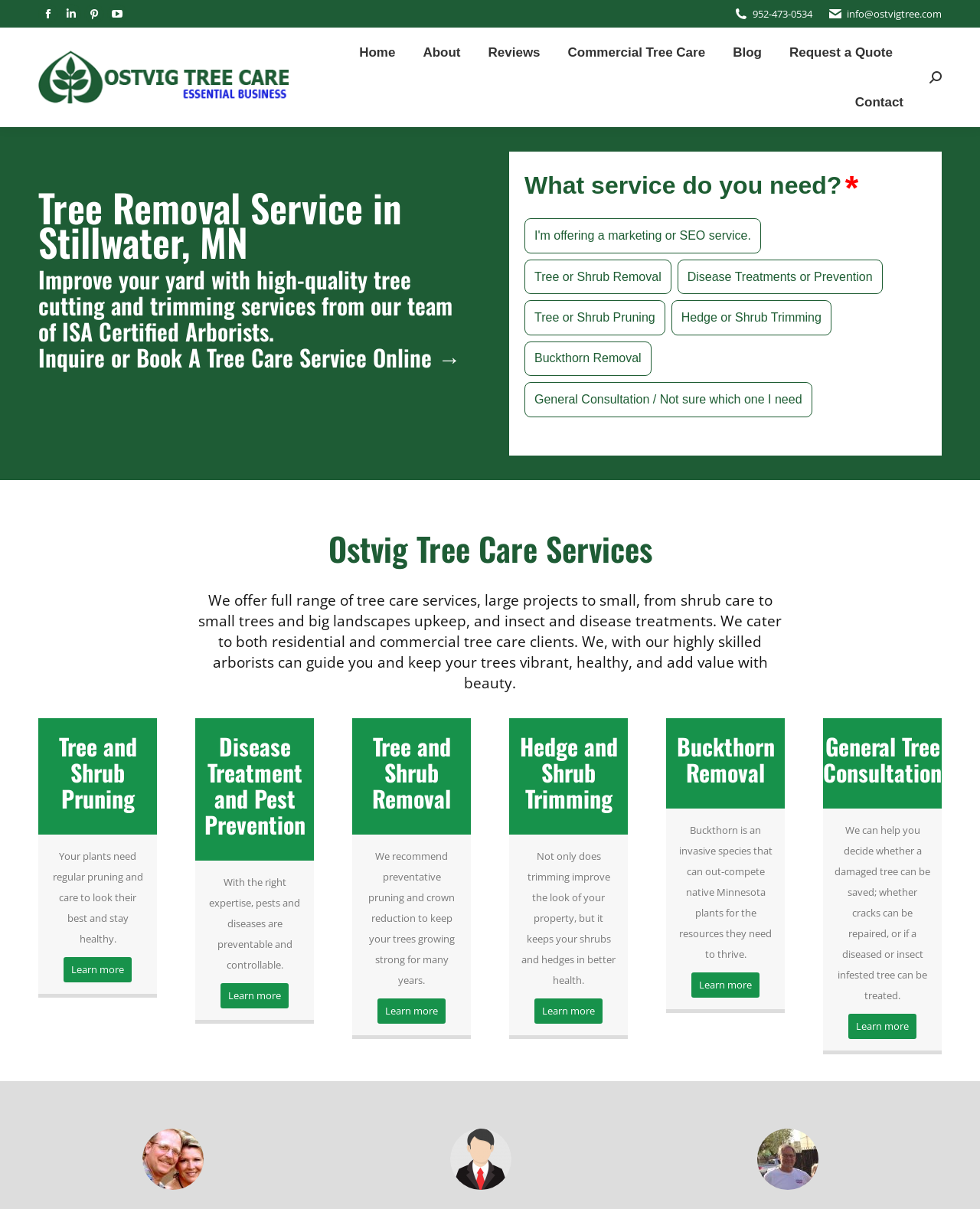Please determine the bounding box coordinates of the section I need to click to accomplish this instruction: "Read the Commentary Newsletter".

None